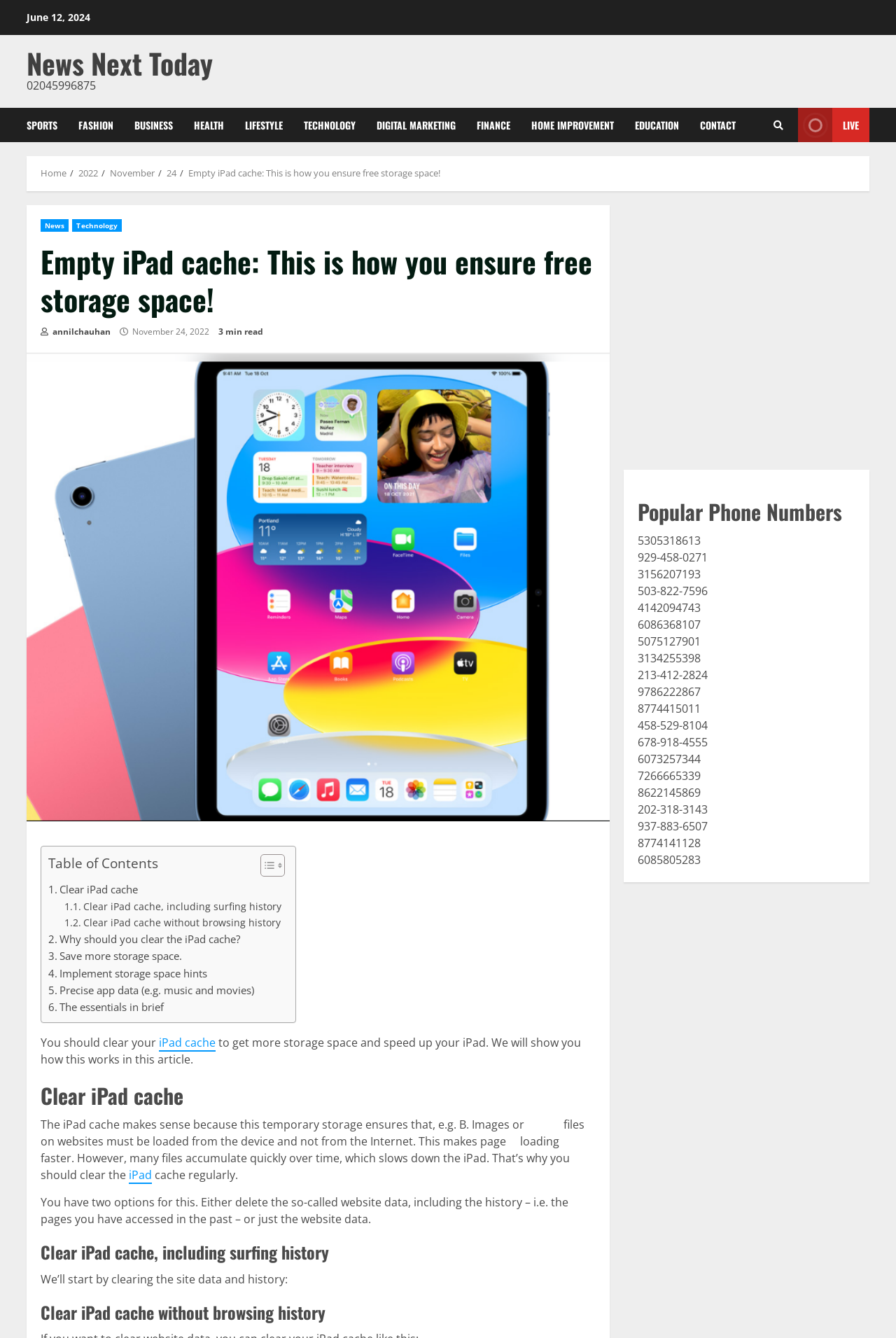Provide a brief response to the question below using one word or phrase:
What is the title of the section that lists phone numbers?

Popular Phone Numbers